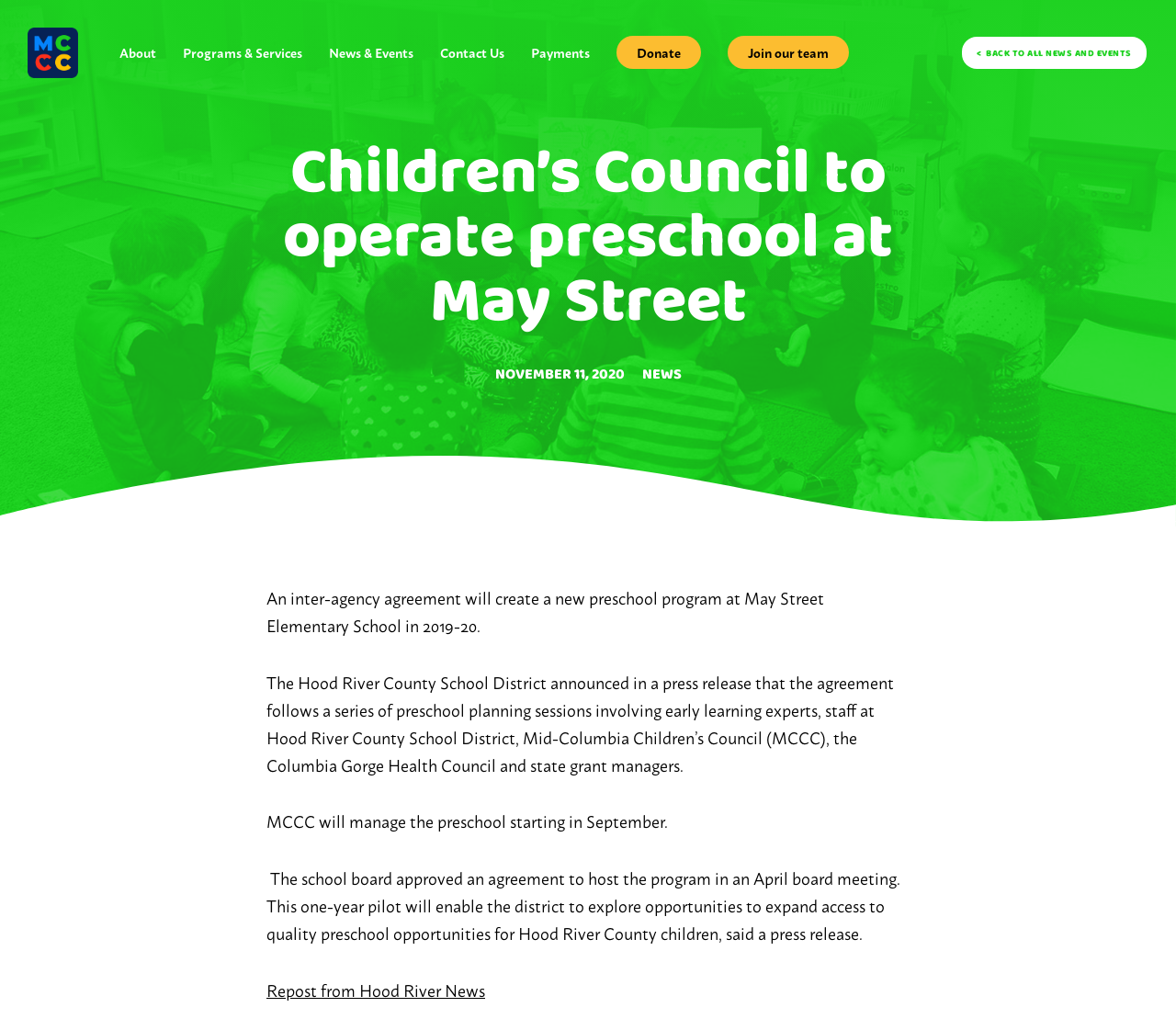Please find the top heading of the webpage and generate its text.

Children’s Council to operate preschool at May Street